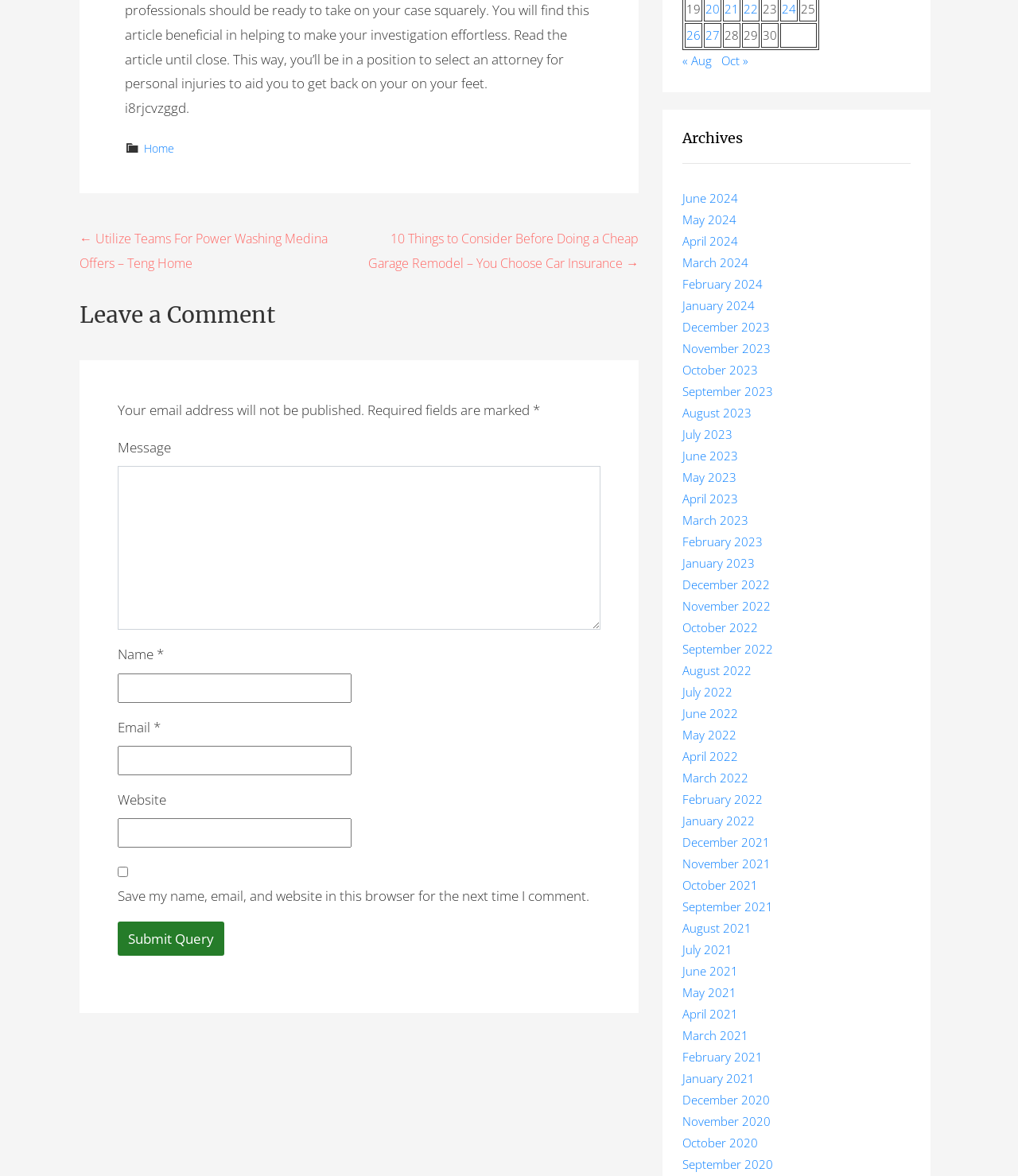Determine the bounding box coordinates for the region that must be clicked to execute the following instruction: "Click on the 'Home' link".

[0.142, 0.12, 0.171, 0.133]